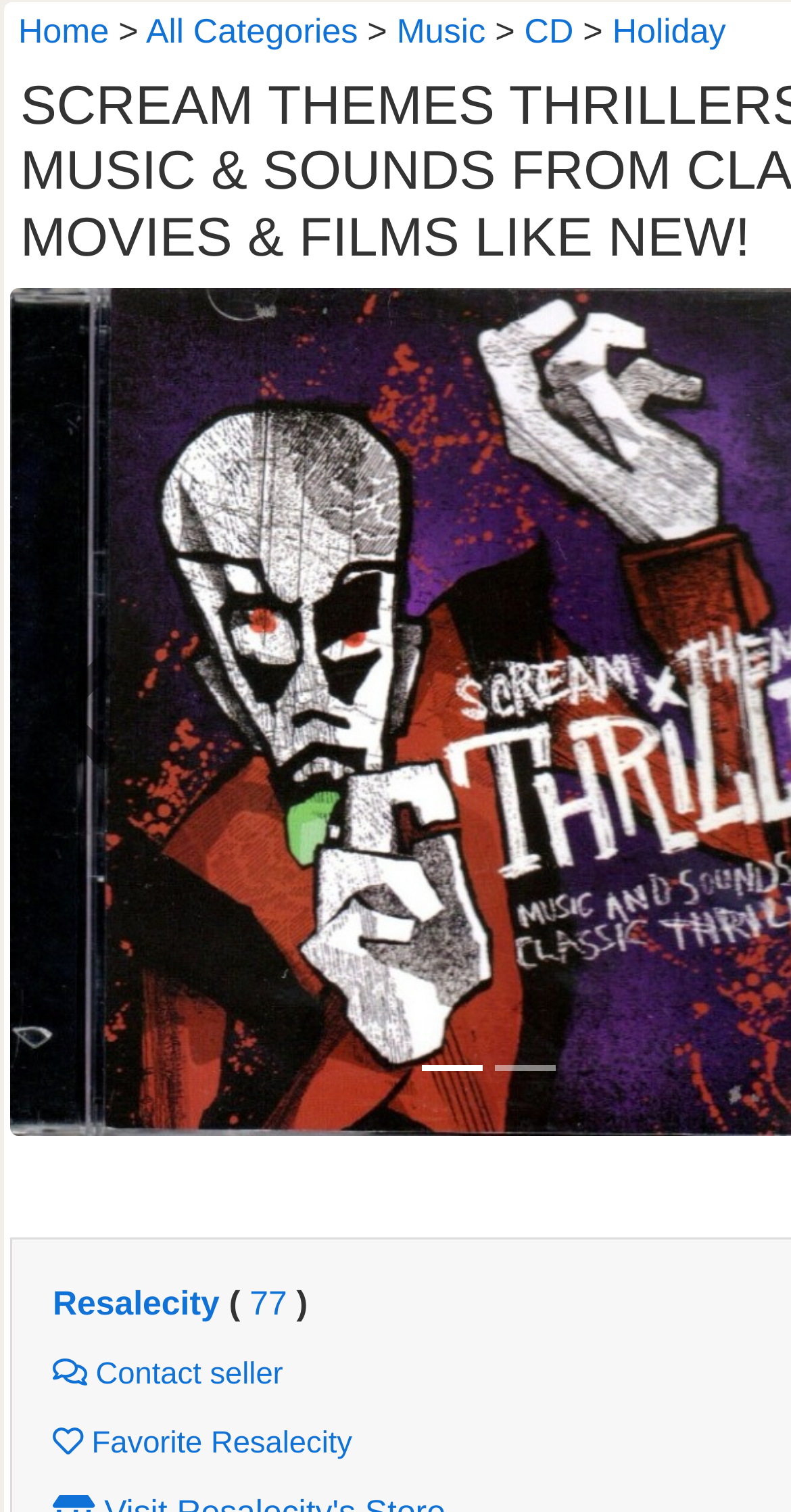Using the webpage screenshot and the element description Holiday, determine the bounding box coordinates. Specify the coordinates in the format (top-left x, top-left y, bottom-right x, bottom-right y) with values ranging from 0 to 1.

[0.774, 0.008, 0.918, 0.034]